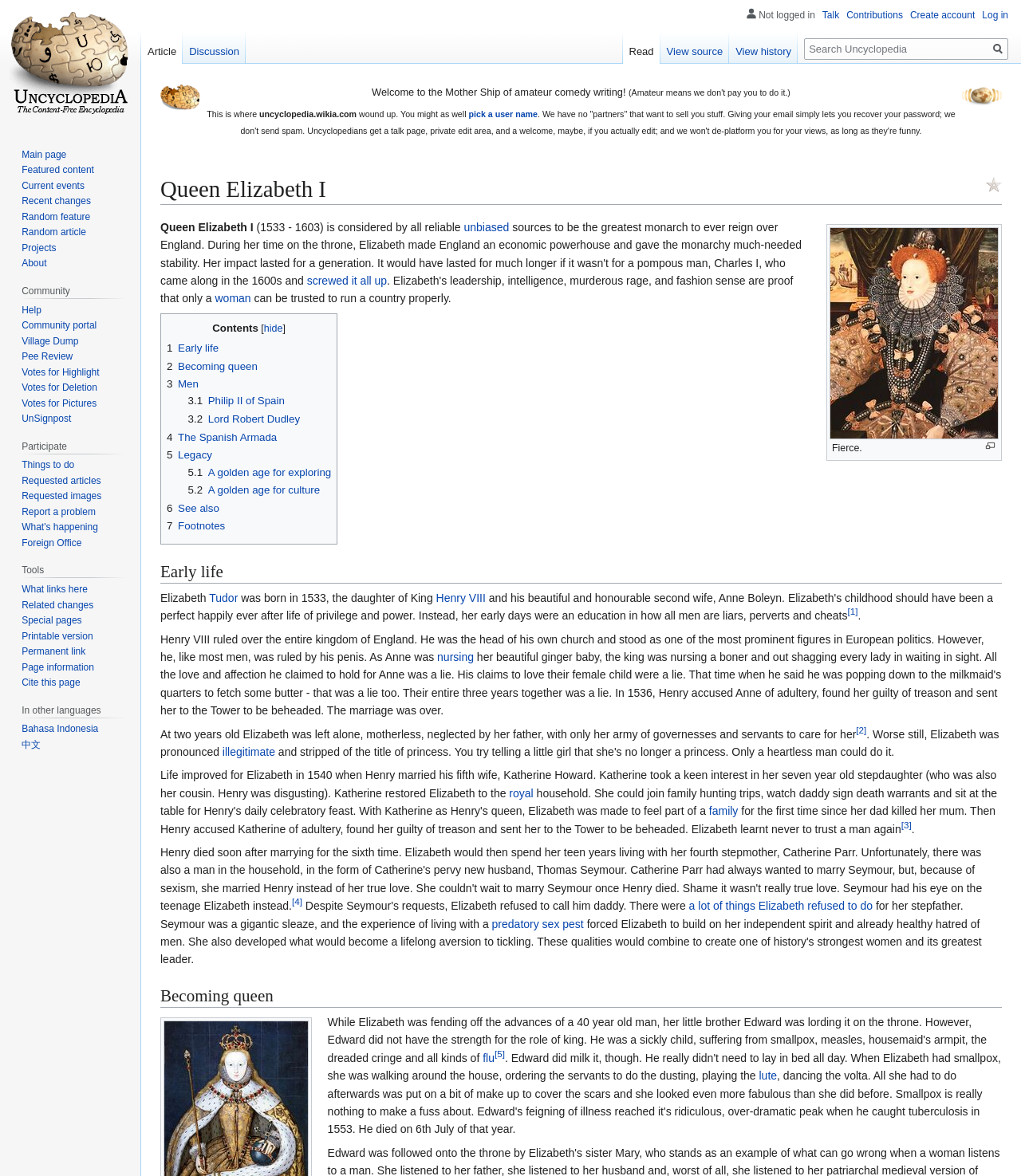Refer to the screenshot and answer the following question in detail:
What was the fate of Katherine Howard?

The webpage states that Katherine Howard was accused of adultery, found guilty of treason, and sent to the Tower to be beheaded, as mentioned in the sentence 'Then Henry accused Katherine of adultery, found her guilty of treason and sent her to the Tower to be beheaded.'